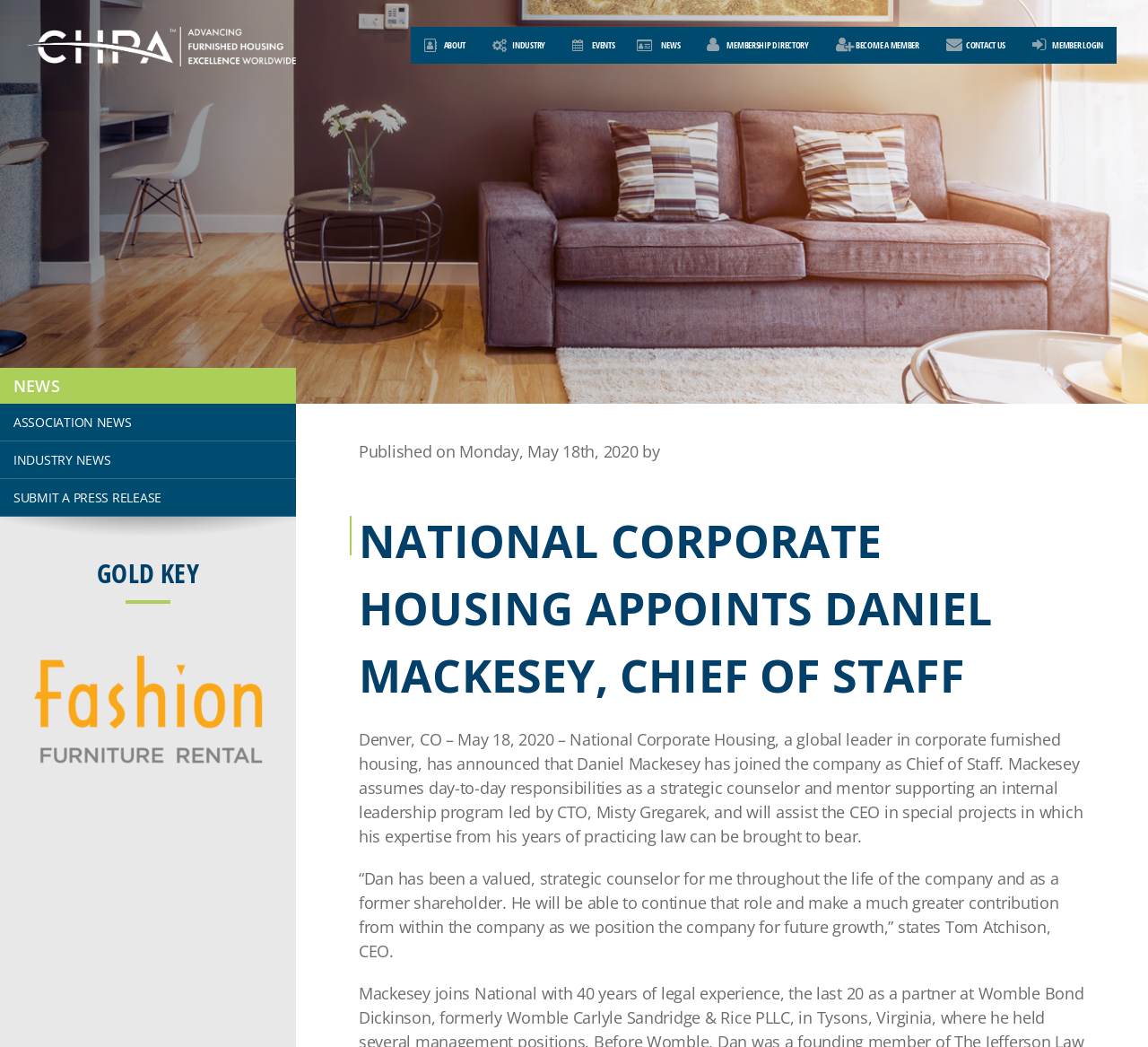Can you extract the headline from the webpage for me?

NATIONAL CORPORATE HOUSING APPOINTS DANIEL MACKESEY, CHIEF OF STAFF